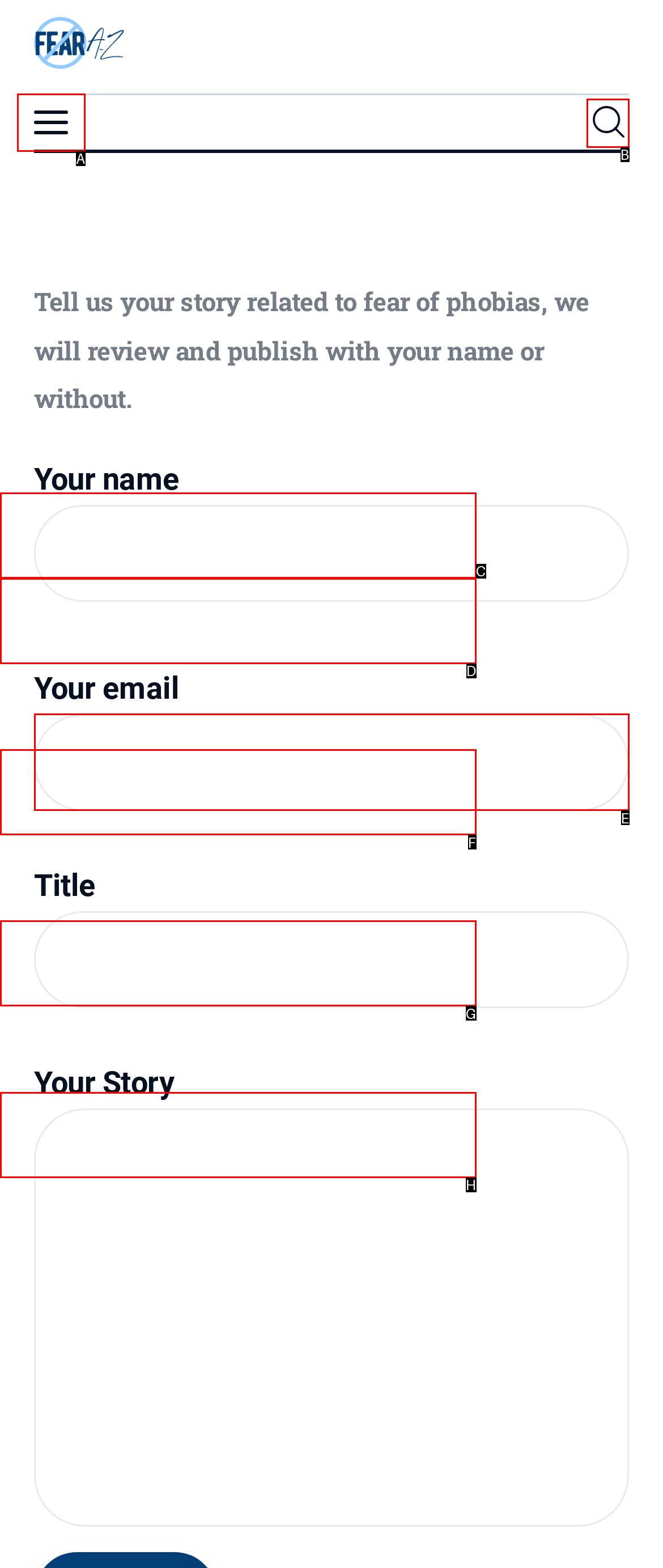Choose the HTML element to click for this instruction: search for something Answer with the letter of the correct choice from the given options.

B